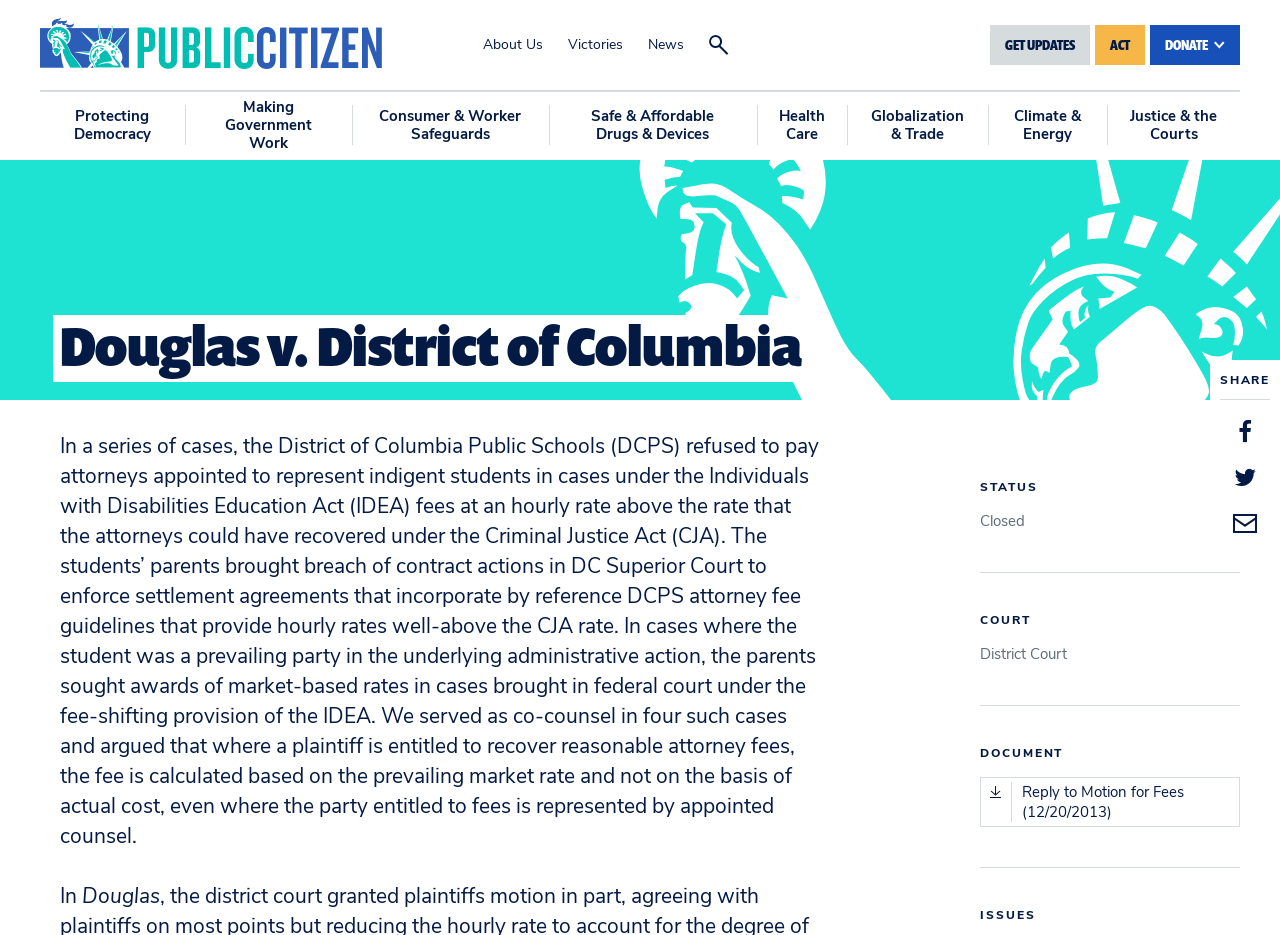What is the title or heading displayed on the webpage?

Douglas v. District of Columbia